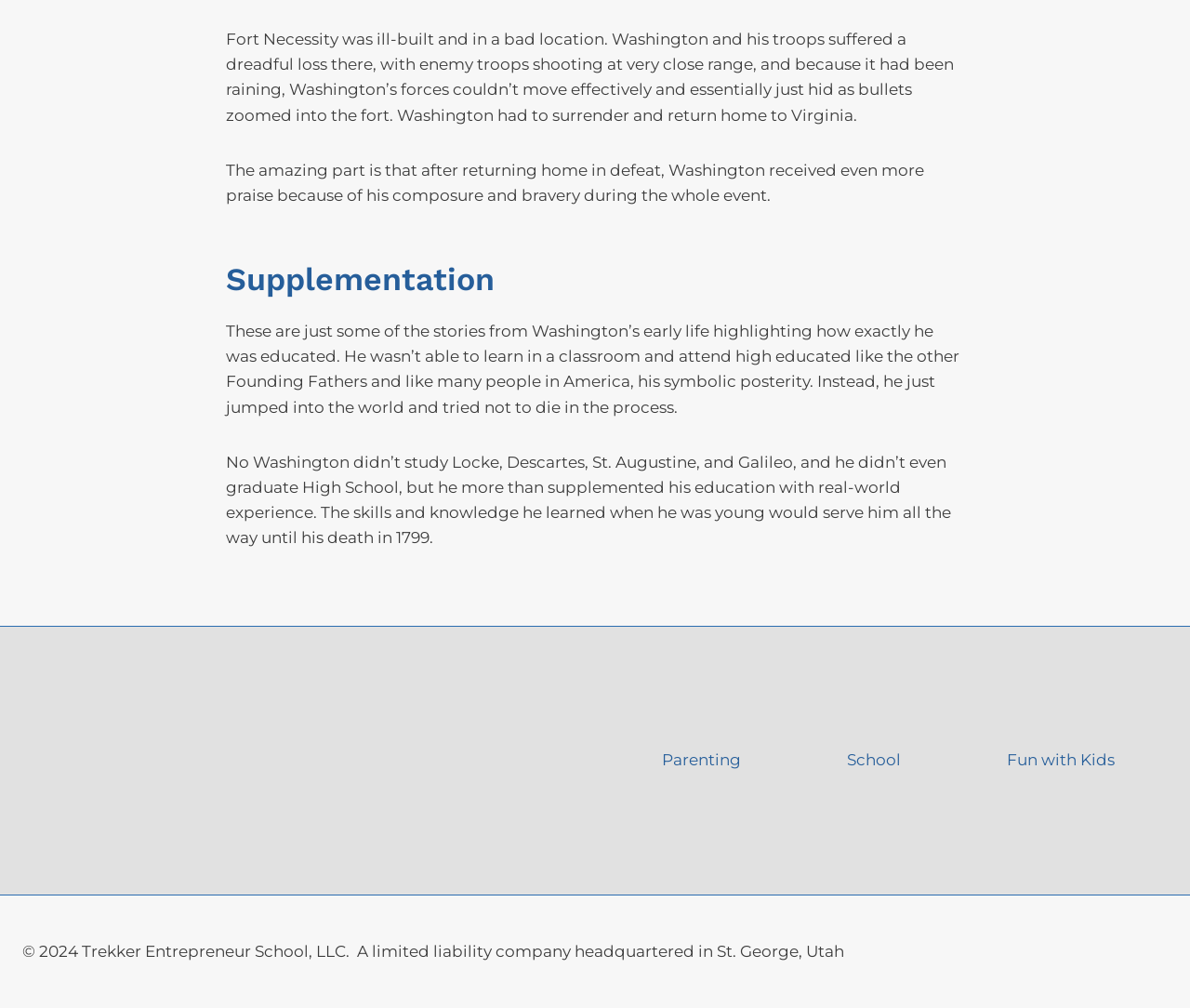What is the tone of the text?
Analyze the screenshot and provide a detailed answer to the question.

The tone of the text is informative because it provides factual information about George Washington's early life and education in a neutral and objective tone, without expressing any emotions or biases.